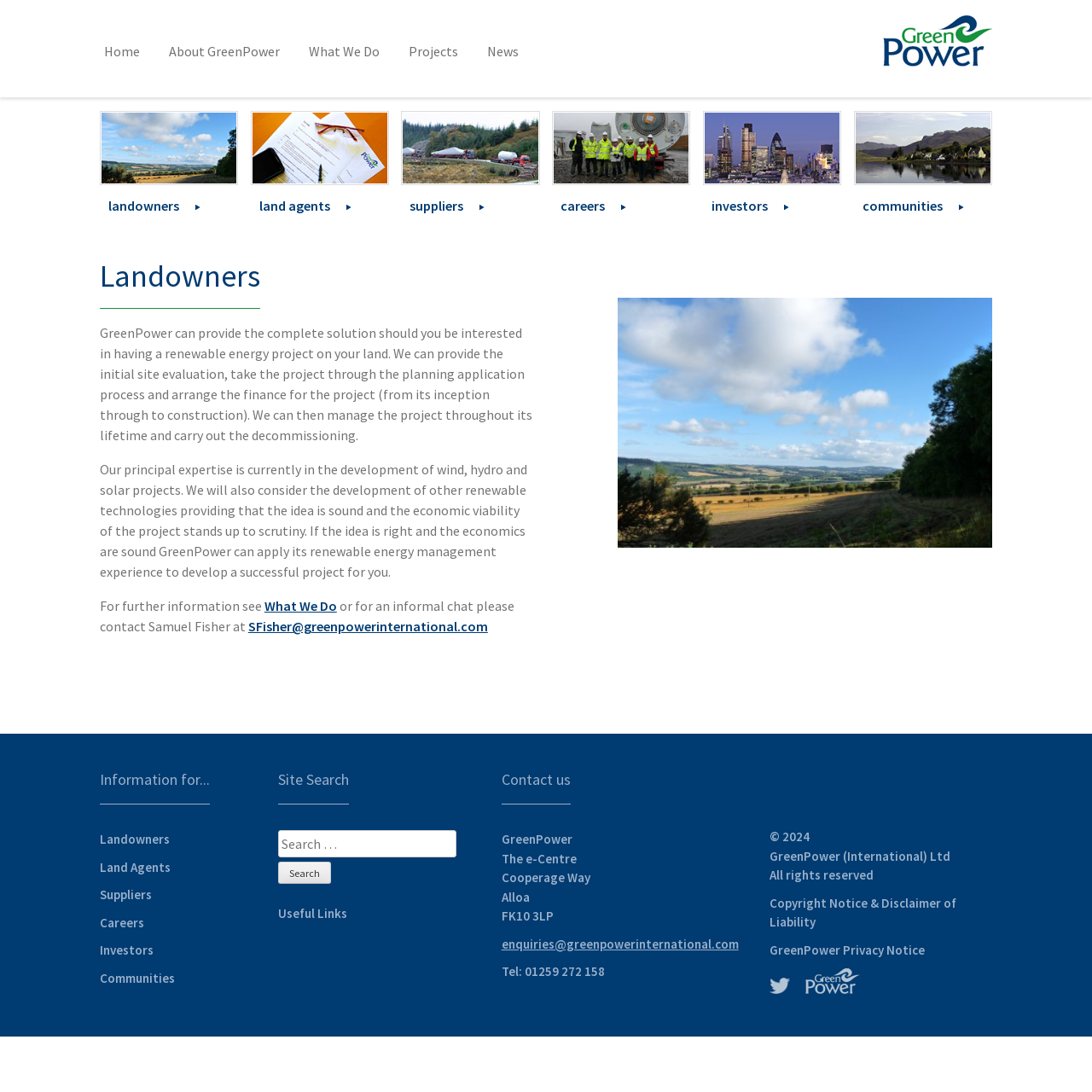What types of renewable energy projects does GreenPower develop?
Please answer the question as detailed as possible based on the image.

The webpage mentions that 'Our principal expertise is currently in the development of wind, hydro and solar projects.' This indicates that GreenPower develops these three types of renewable energy projects.